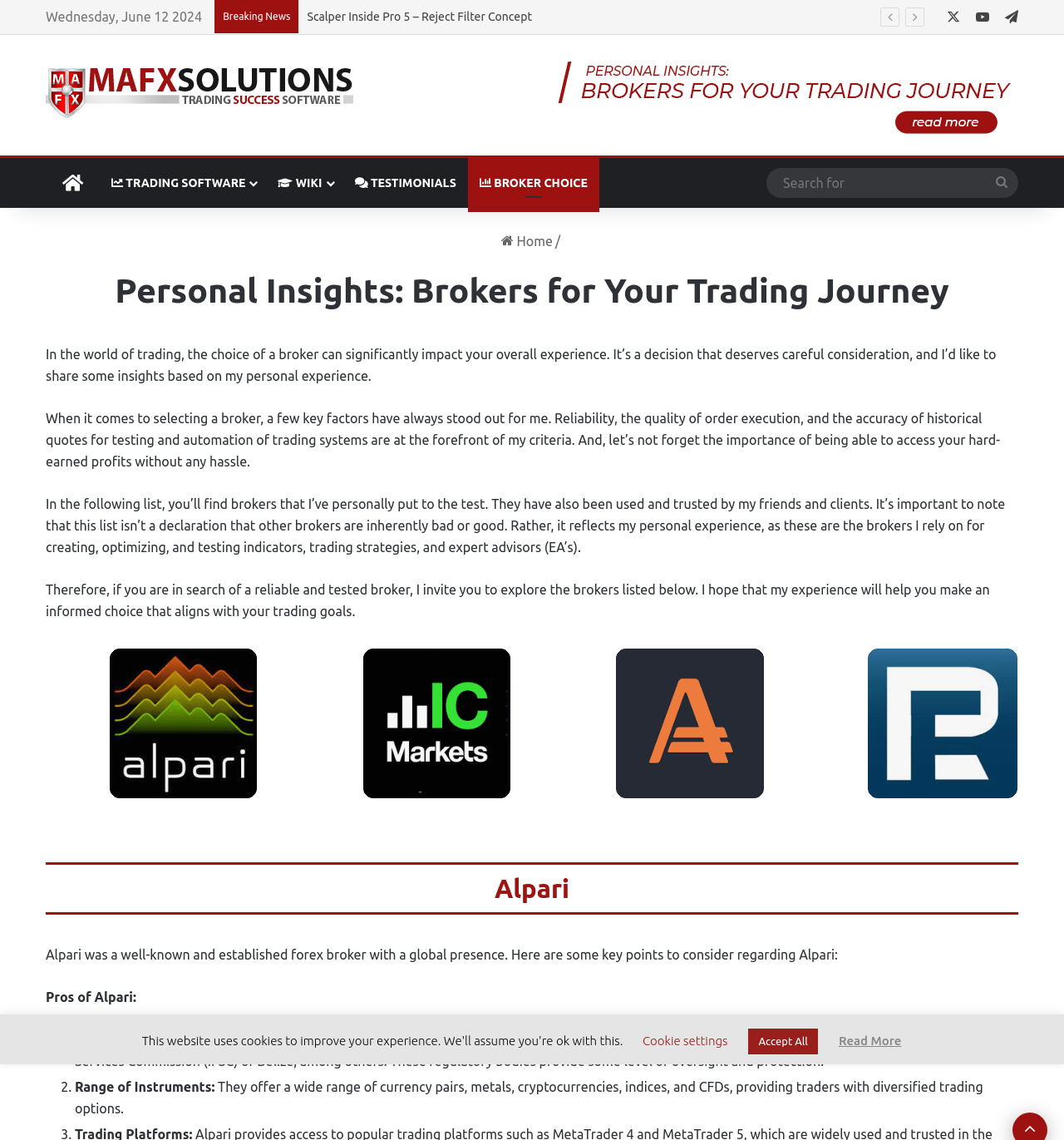Give a detailed account of the webpage.

This webpage is about personal insights on brokers for trading, specifically sharing the author's experience and criteria for selecting a reliable broker. At the top, there is a secondary navigation bar with a date, "Wednesday, June 12 2024", and a "Breaking News" section with a link to "Scalper Inside Pro 5 – Reject Filter Concept" and a YouTube icon. 

Below this, there is a primary navigation bar with links to "HOME", "TRADING SOFTWARE", "WIKI", "TESTIMONIALS", and "BROKER CHOICE". On the right side of this navigation bar, there is a search box with a "Search for" textbox and a "Search" button.

The main content of the webpage starts with a heading "Personal Insights: Brokers for Your Trading Journey" and a brief introduction to the importance of choosing a reliable broker. The author shares their personal experience and criteria for selecting a broker, including reliability, order execution quality, and access to profits.

Below this introduction, there are four "Learn More..." images, likely representing different brokers. The first broker discussed is Alpari, with a heading and a brief description of its pros and cons. The pros are listed as regulation by multiple financial authorities and a wide range of trading instruments.

At the bottom of the page, there are three buttons: "Cookie settings", "Accept All", and "Read More".